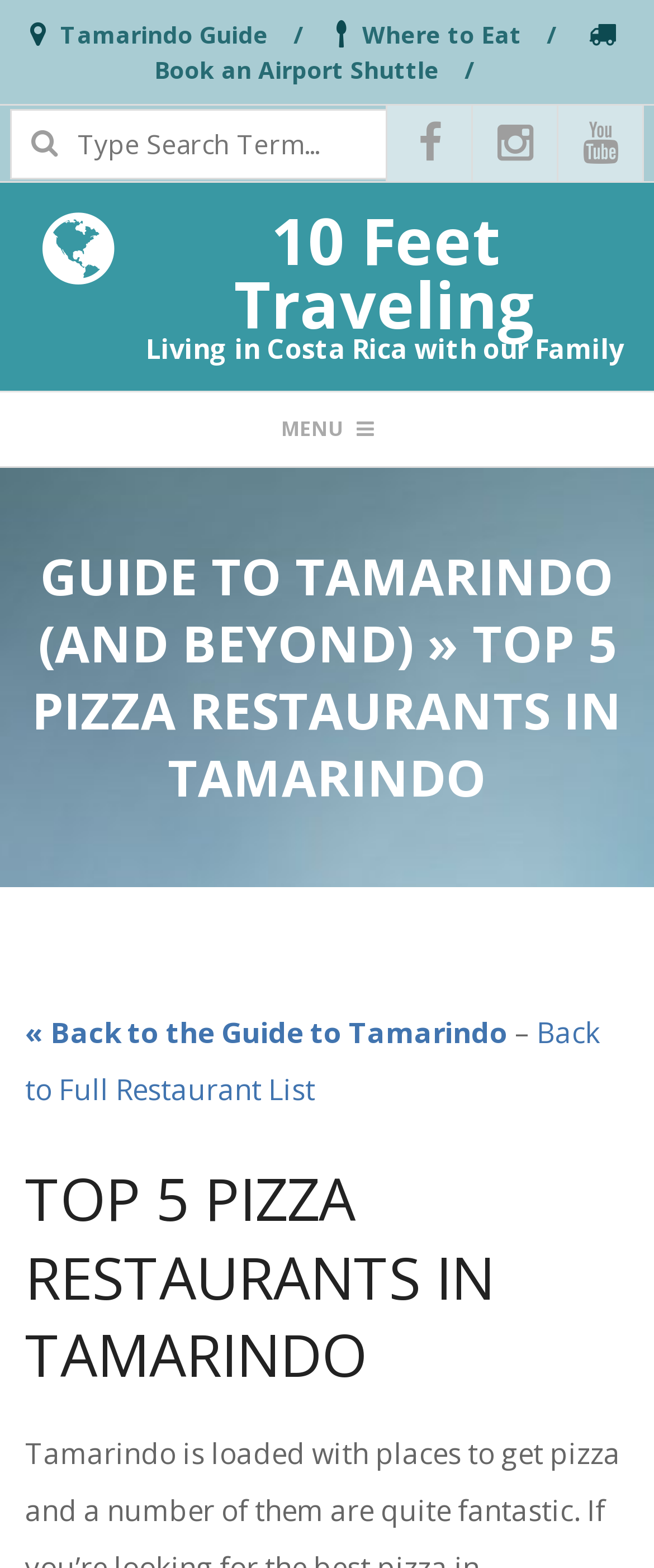Using a single word or phrase, answer the following question: 
What is the text of the first heading on the webpage?

GUIDE TO TAMARINDO (AND BEYOND) » TOP 5 PIZZA RESTAURANTS IN TAMARINDO